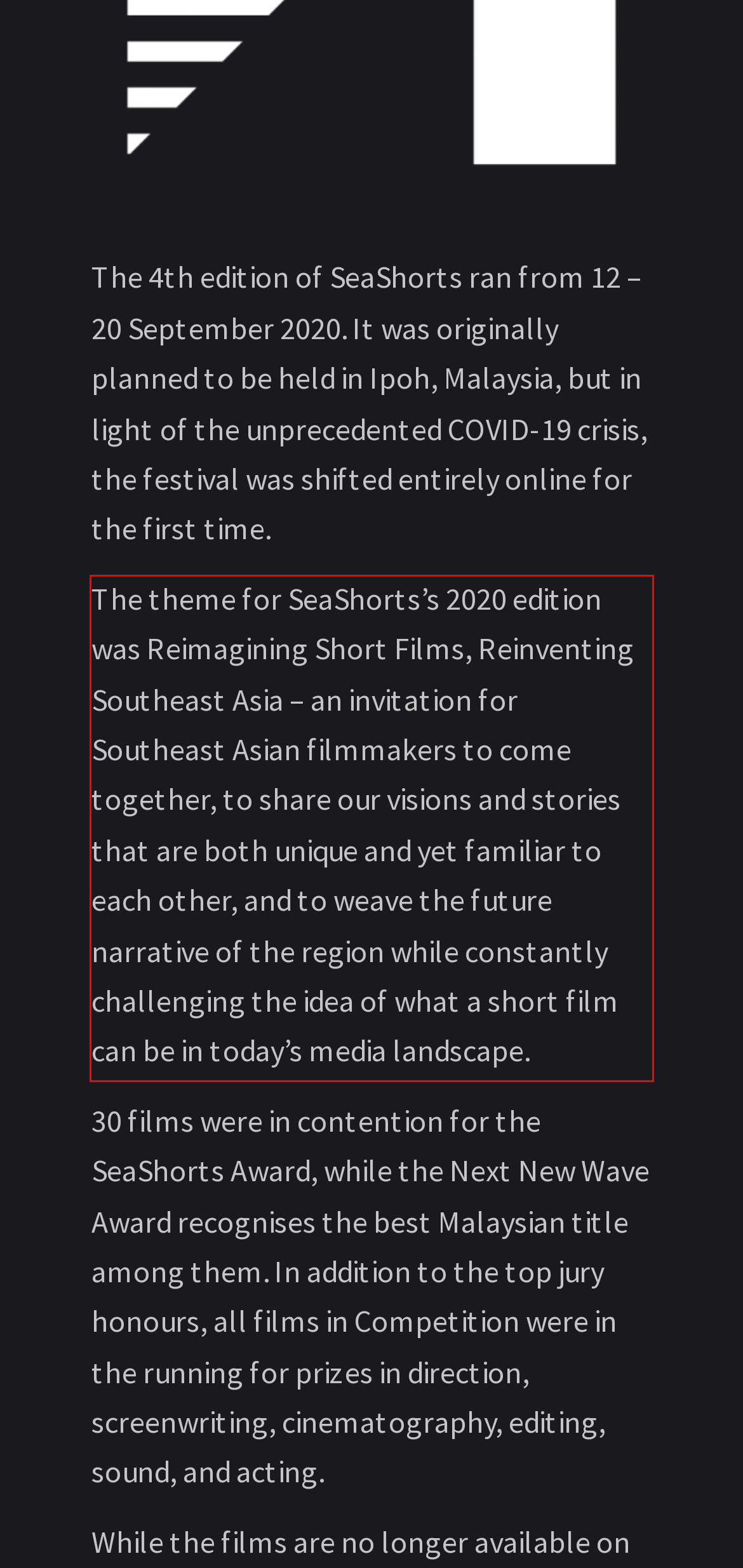Examine the screenshot of the webpage, locate the red bounding box, and generate the text contained within it.

The theme for SeaShorts’s 2020 edition was Reimagining Short Films, Reinventing Southeast Asia – an invitation for Southeast Asian filmmakers to come together, to share our visions and stories that are both unique and yet familiar to each other, and to weave the future narrative of the region while constantly challenging the idea of what a short film can be in today’s media landscape.